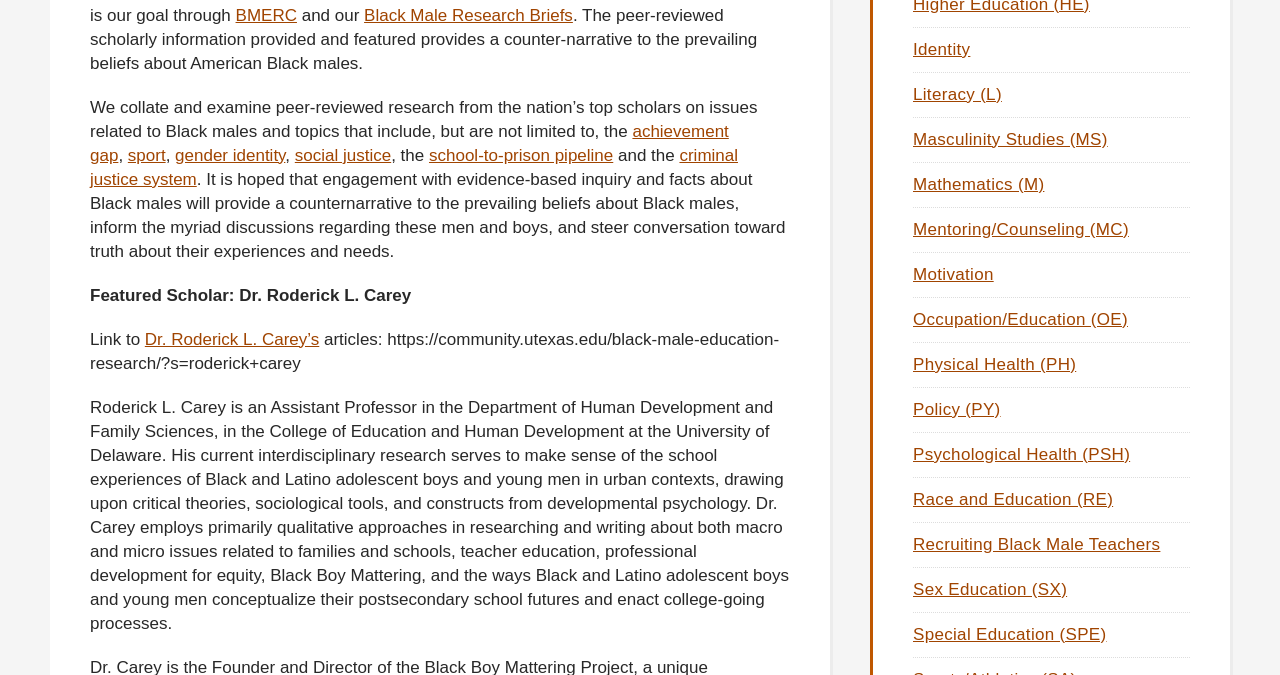Give a succinct answer to this question in a single word or phrase: 
What are the categories of research topics on the webpage?

Identity, Literacy, Masculinity Studies, etc.